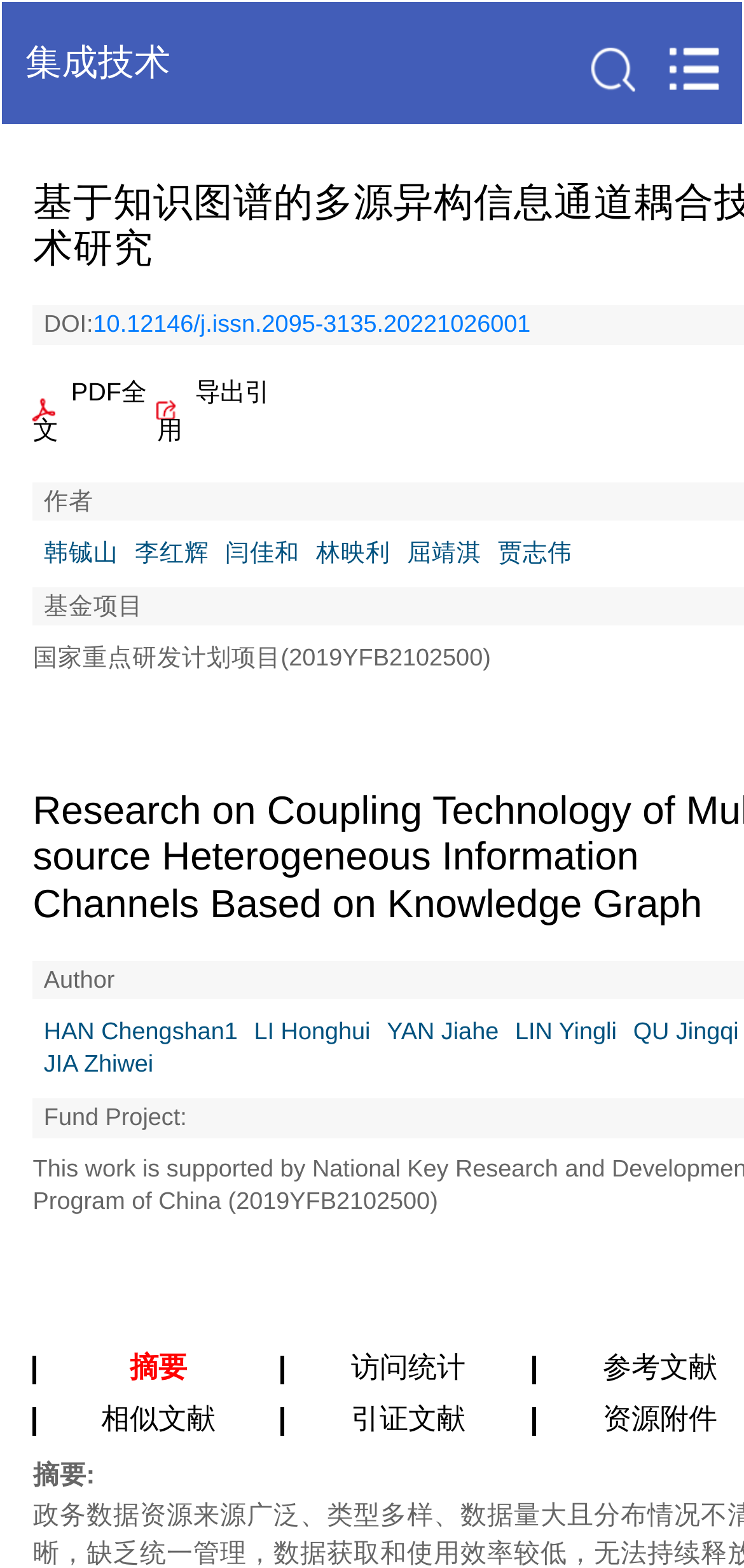Locate the bounding box coordinates of the clickable region necessary to complete the following instruction: "Export the citation". Provide the coordinates in the format of four float numbers between 0 and 1, i.e., [left, top, right, bottom].

[0.211, 0.238, 0.377, 0.286]